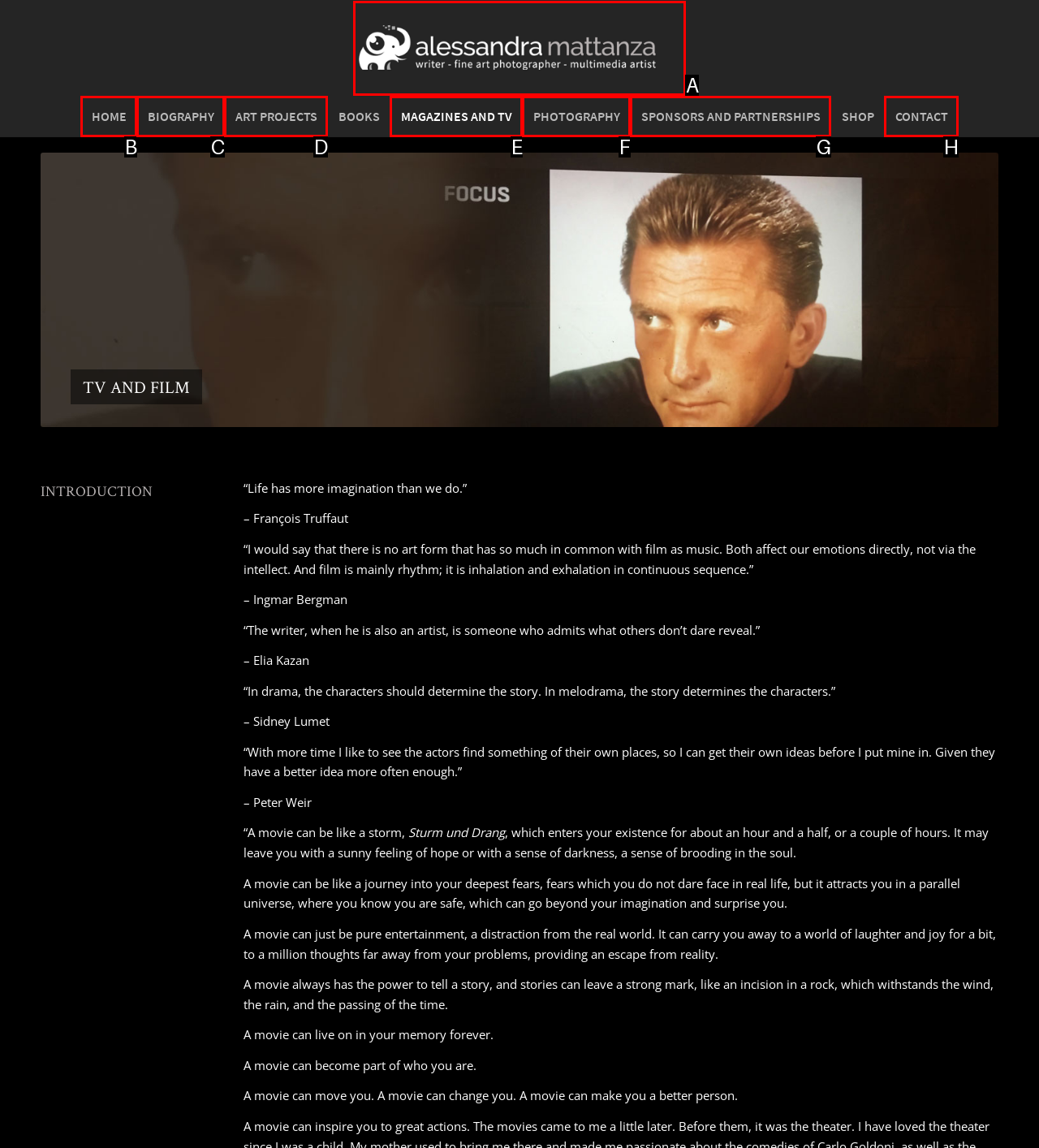Identify the letter of the UI element that fits the description: aria-label="log0-latest" title="log0-latest"
Respond with the letter of the option directly.

A